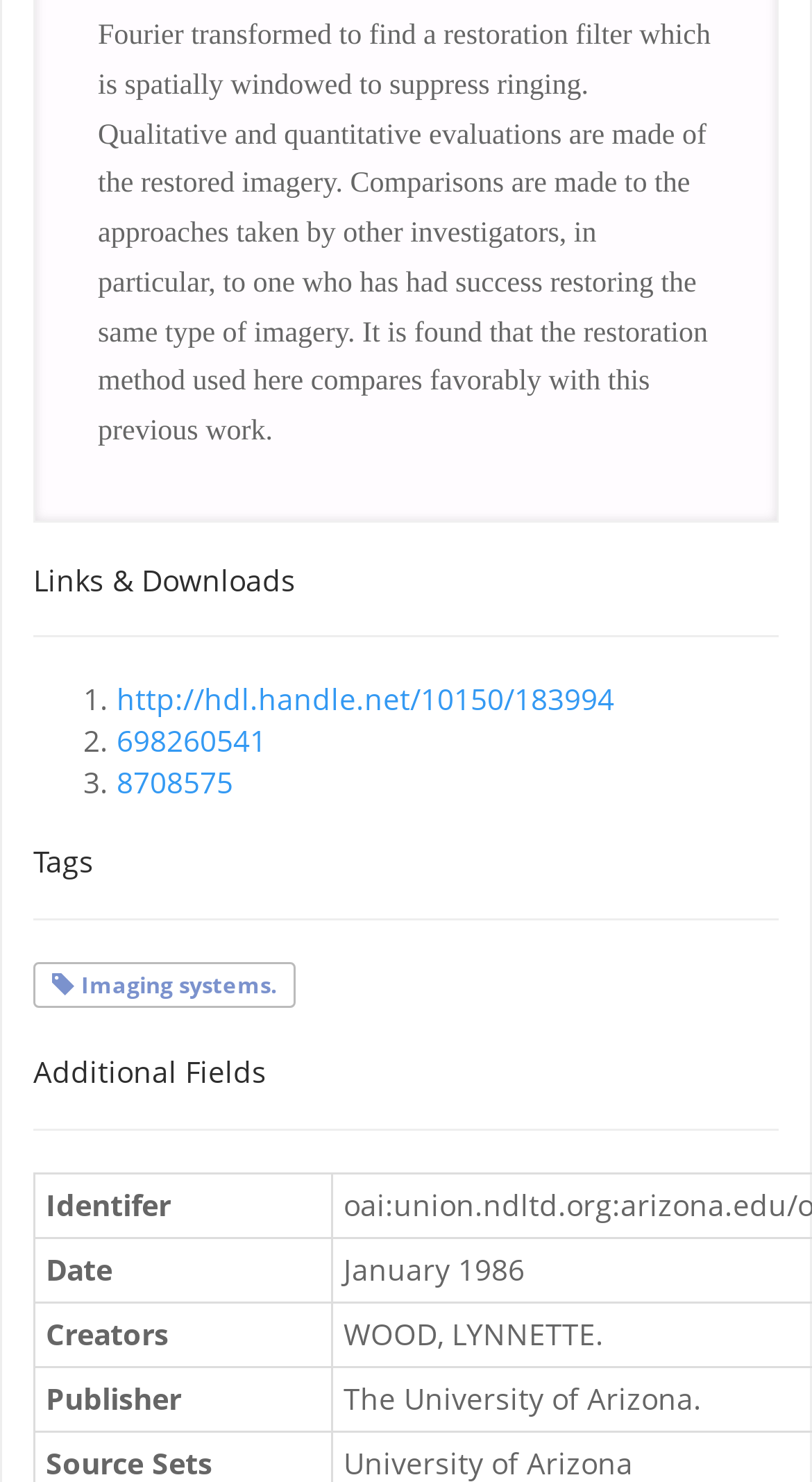What is the last field listed under 'Additional Fields'?
Refer to the image and give a detailed answer to the question.

I looked at the 'Additional Fields' section and found that the last field listed is 'Publisher', so the answer is 'Publisher'.